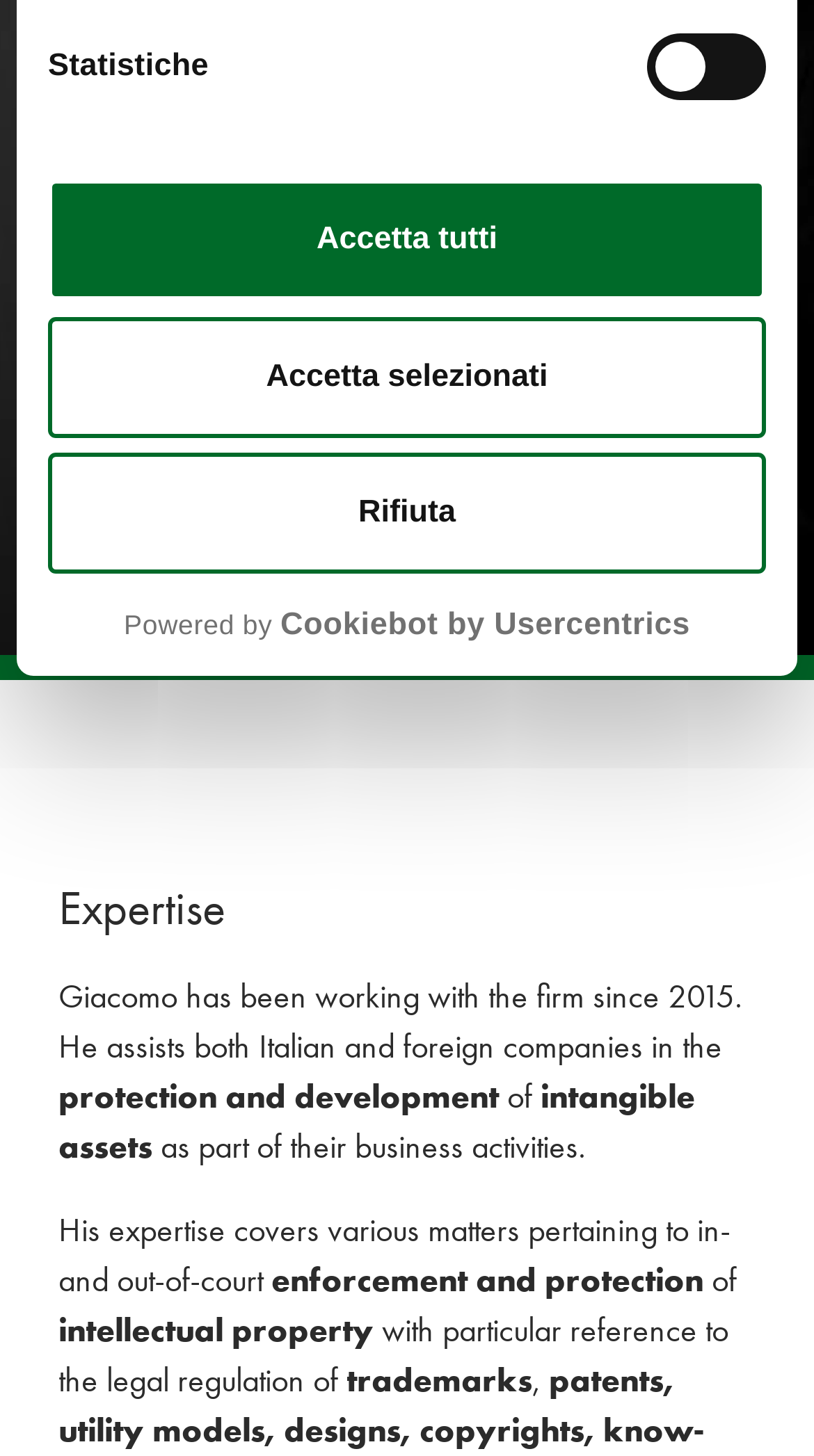Extract the bounding box coordinates for the HTML element that matches this description: "Rifiuta". The coordinates should be four float numbers between 0 and 1, i.e., [left, top, right, bottom].

[0.059, 0.311, 0.941, 0.394]